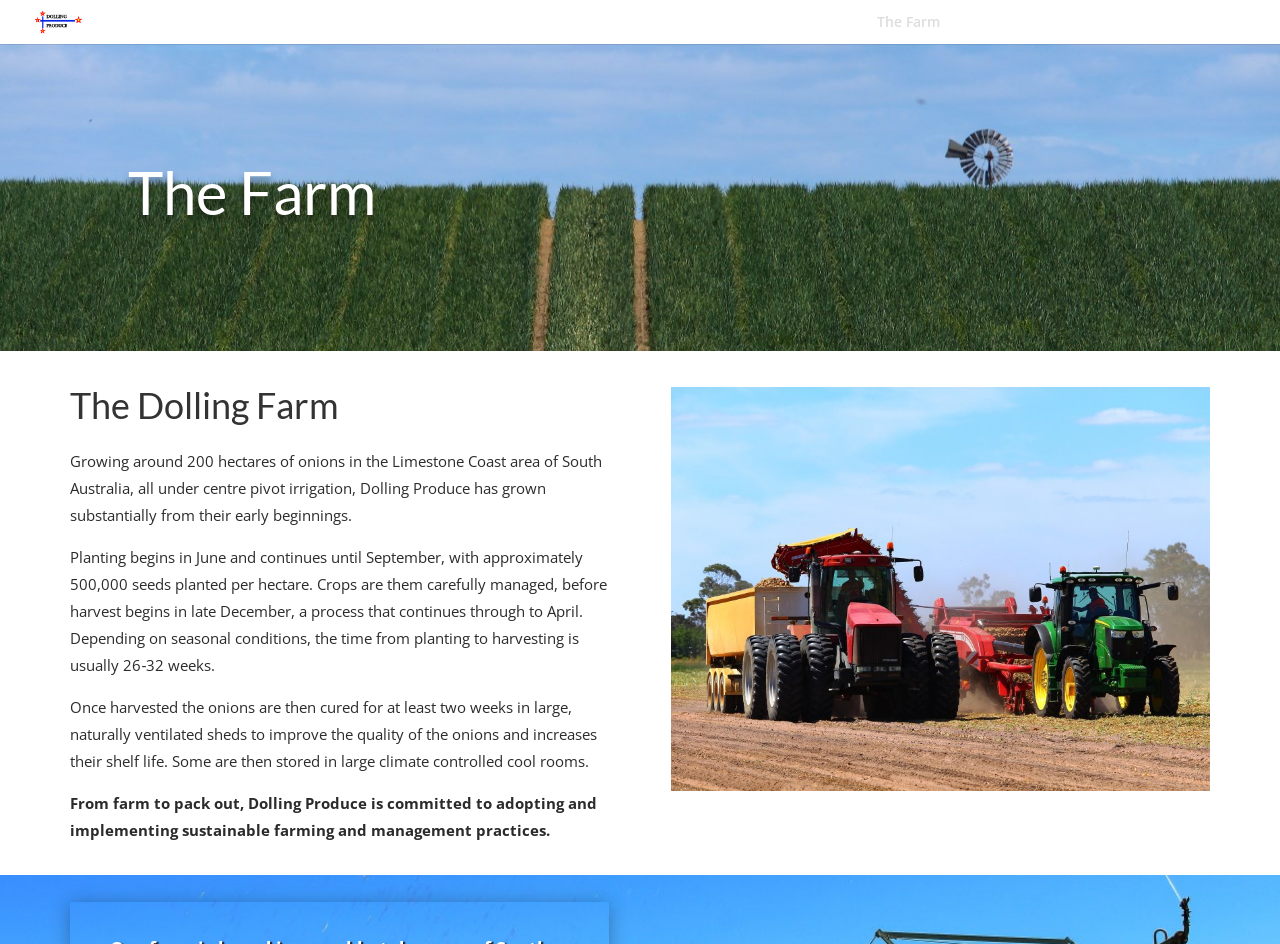Calculate the bounding box coordinates for the UI element based on the following description: "Contact Us". Ensure the coordinates are four float numbers between 0 and 1, i.e., [left, top, right, bottom].

[0.885, 0.016, 0.944, 0.047]